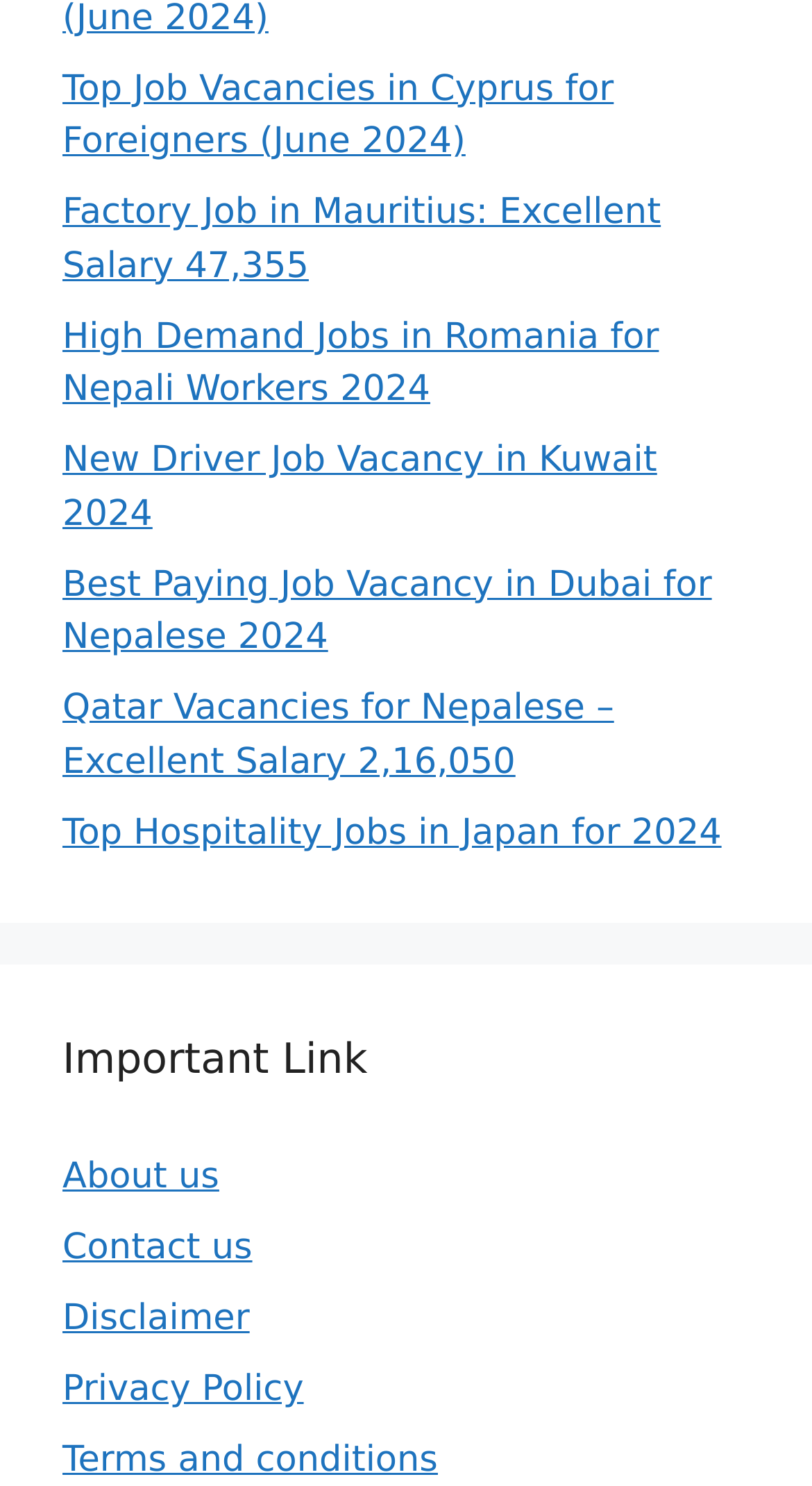Provide a thorough and detailed response to the question by examining the image: 
What type of jobs are listed on this webpage?

Based on the links provided on the webpage, it appears that the webpage lists various job vacancies in foreign countries, such as Cyprus, Mauritius, Romania, Kuwait, Dubai, Qatar, and Japan, which suggests that the webpage is focused on foreign job listings.